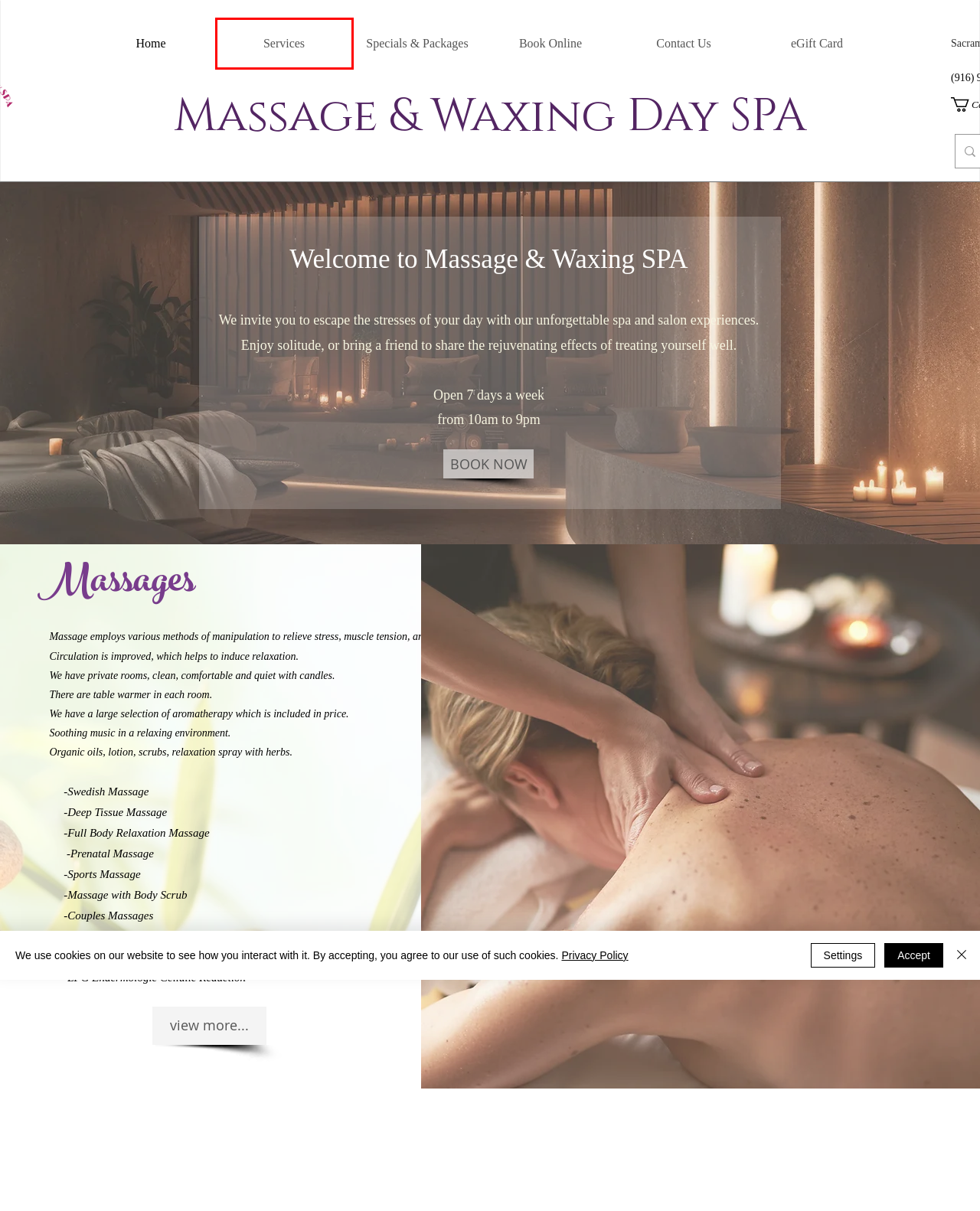Analyze the webpage screenshot with a red bounding box highlighting a UI element. Select the description that best matches the new webpage after clicking the highlighted element. Here are the options:
A. Terms and Conditions | Massage & Waxing SPA
B. Contact Us | Massage & Waxing Day Spa | Sacramento
C. Swedish Massage + Body Scrub 60 min - Massage & Waxing SPA
D. Massage Therapy | Massage & Waxing SPA | Sacramento
E. Services | Massage & Waxing Day Spa | Sacramento
F. Specials & Packages | Massage & Waxing Day Spa | Sacramento
G. eGift Card | Massage & Waxing SPA
H. Book Online | Massage & Waxing Day Spa | Sacramento

E